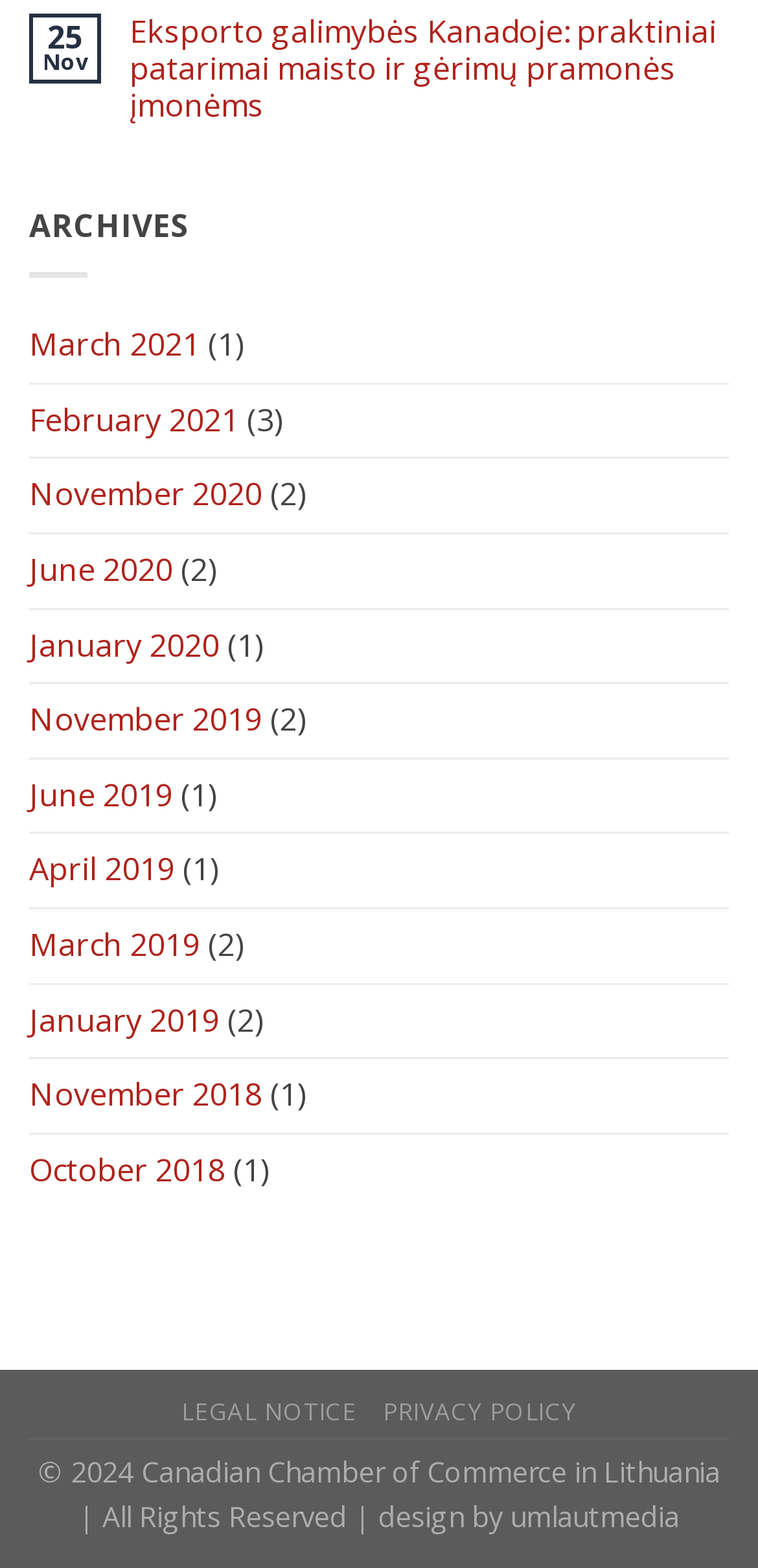Respond to the following query with just one word or a short phrase: 
How many archive links are available?

11